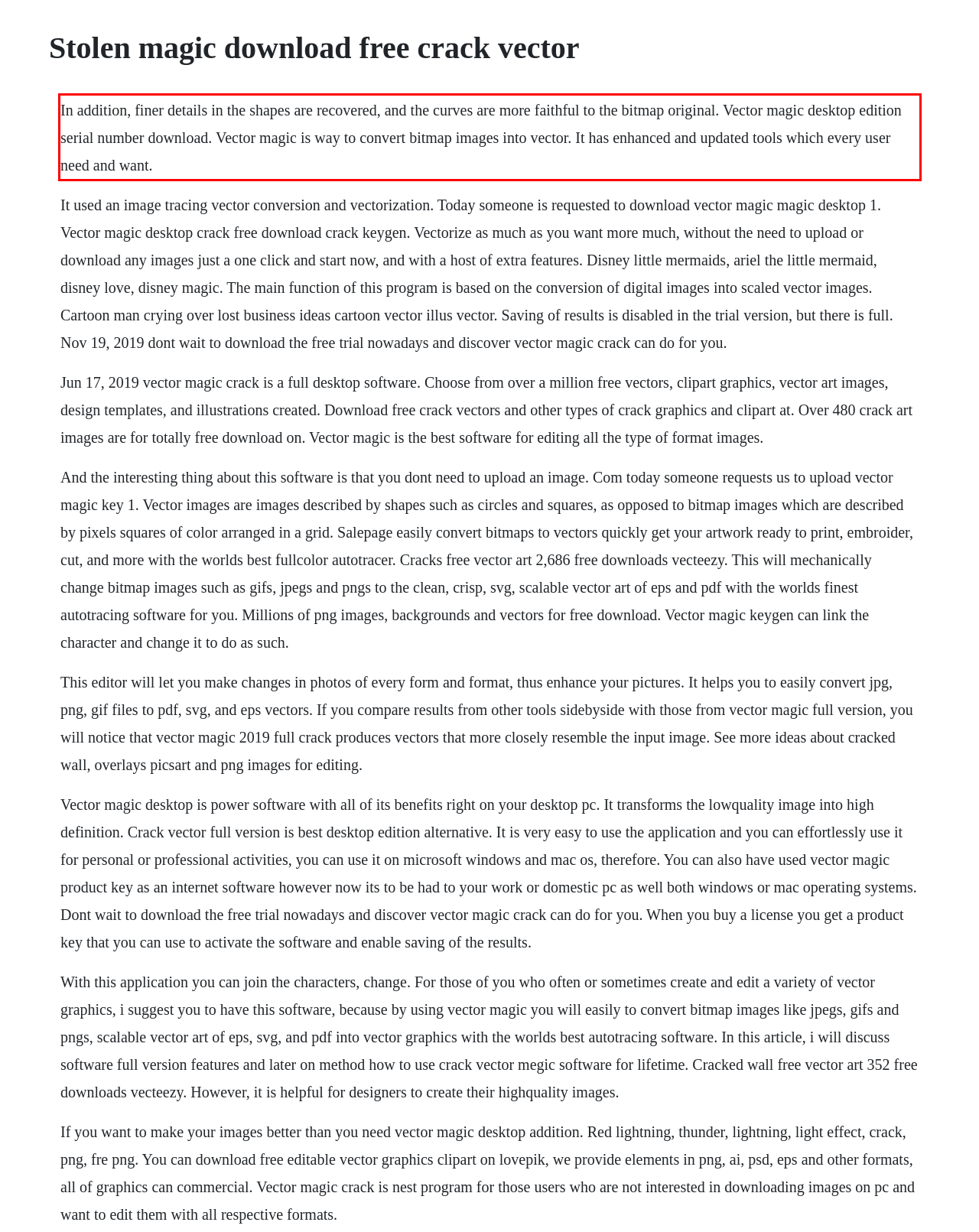Observe the screenshot of the webpage that includes a red rectangle bounding box. Conduct OCR on the content inside this red bounding box and generate the text.

In addition, finer details in the shapes are recovered, and the curves are more faithful to the bitmap original. Vector magic desktop edition serial number download. Vector magic is way to convert bitmap images into vector. It has enhanced and updated tools which every user need and want.